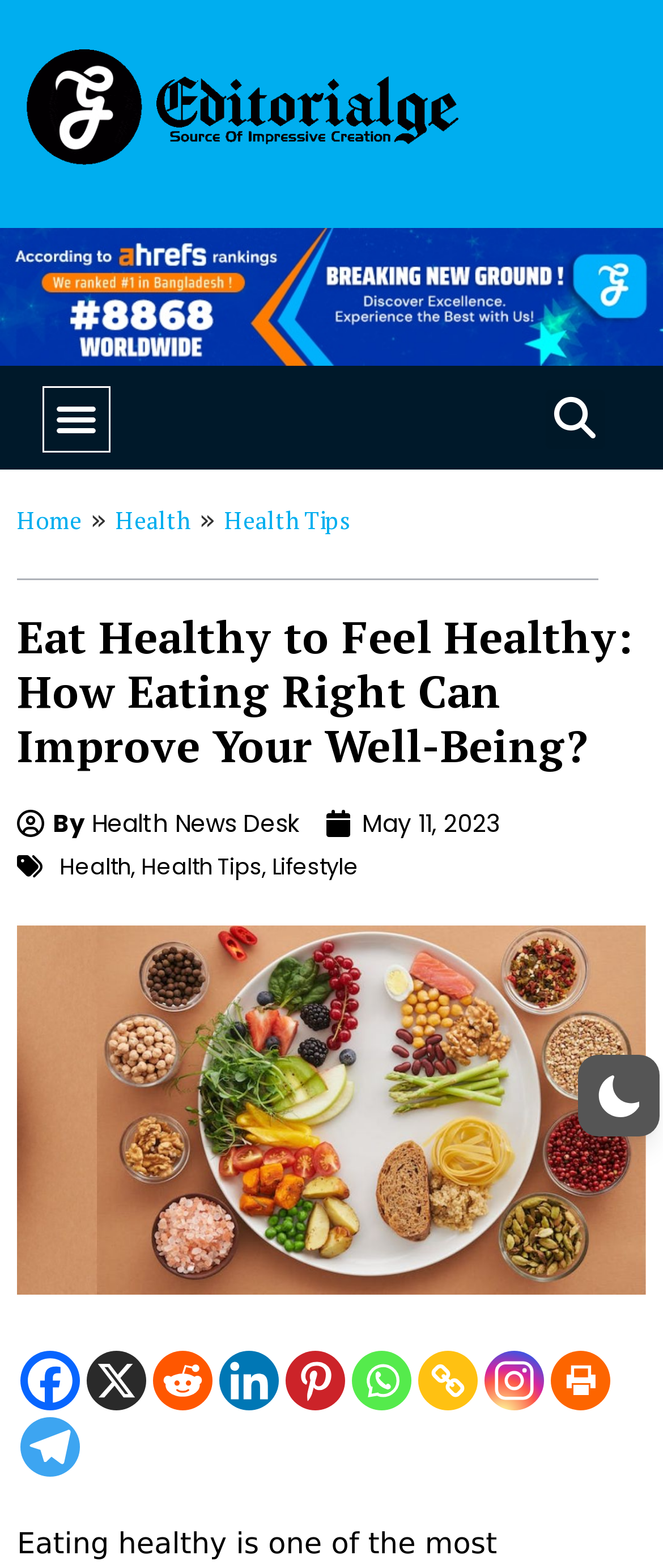Please find the bounding box coordinates of the element's region to be clicked to carry out this instruction: "Go to the Health Tips page".

[0.338, 0.322, 0.531, 0.342]